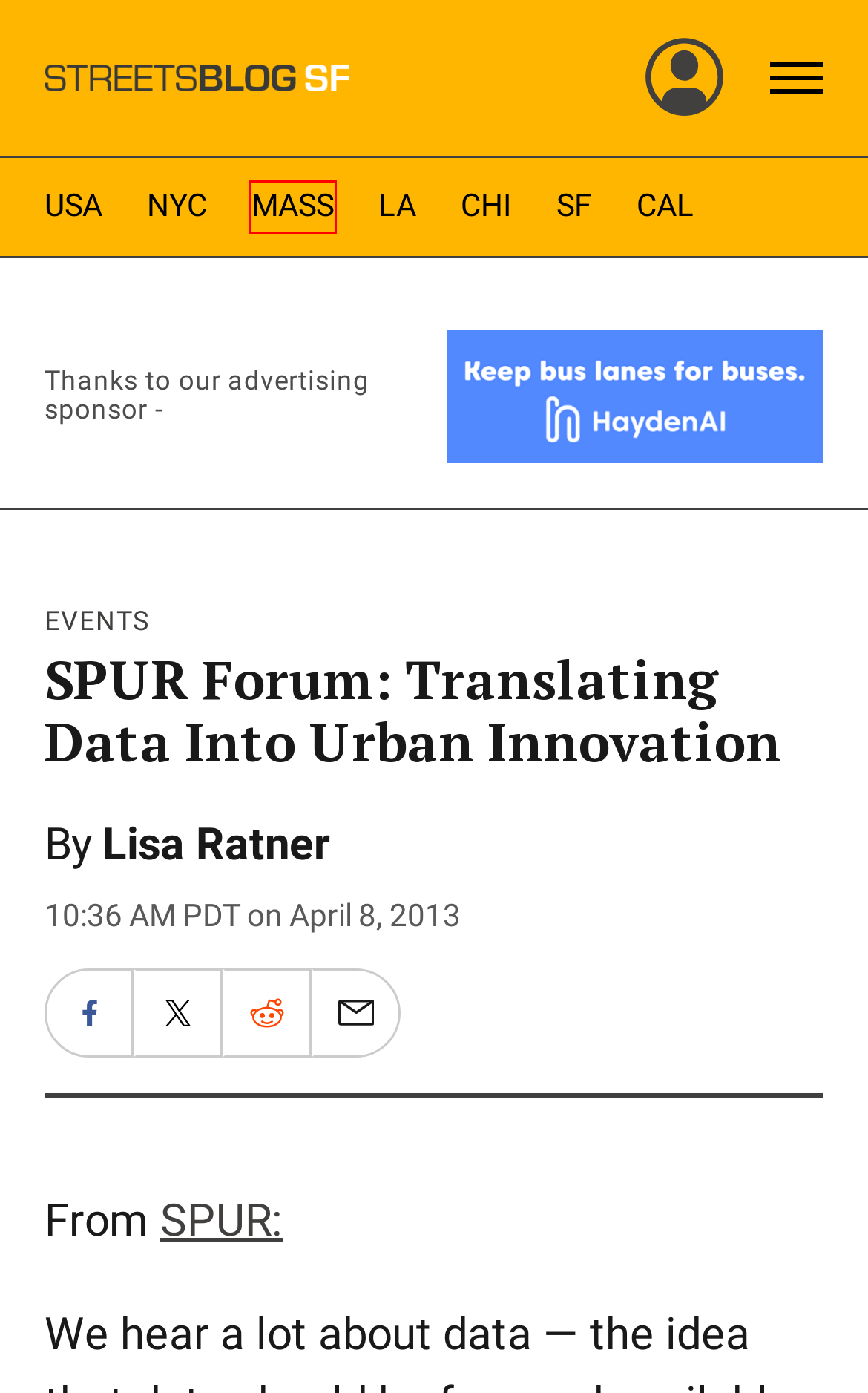Examine the screenshot of a webpage featuring a red bounding box and identify the best matching webpage description for the new page that results from clicking the element within the box. Here are the options:
A. Homepage - Streetsblog New York City
B. Automated Bus Lane Enforcement Hayden AI
C. Homepage - Streetsblog Chicago
D. Homepage - Streetsblog San Francisco
E. Homepage — Streetsblog USA
F. Homepage - Streetsblog Los Angeles
G. Homepage - Streetsblog California
H. Homepage - Streetsblog Massachusetts

H